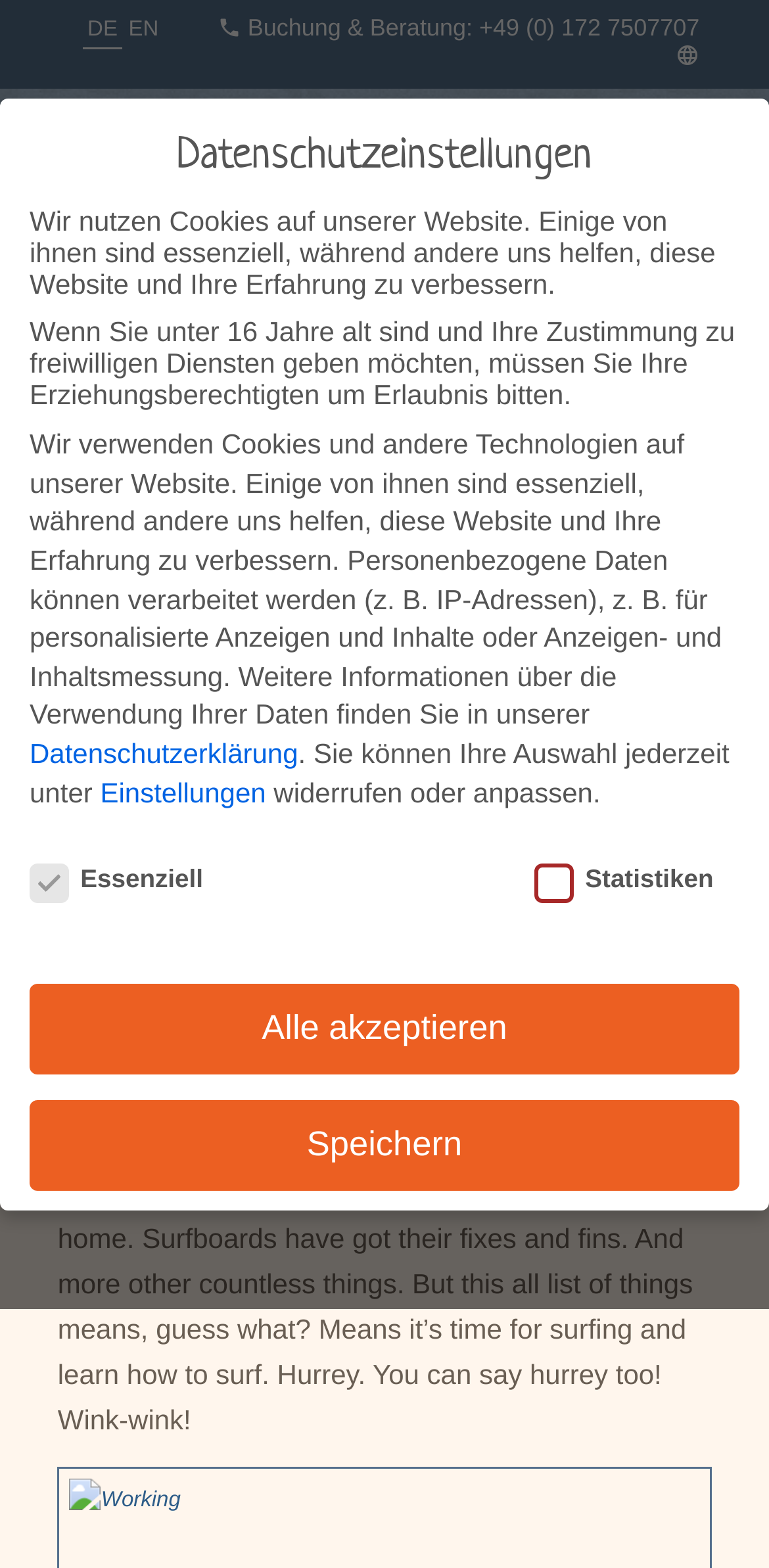Give a one-word or short phrase answer to this question: 
What is the location of the Maranga Villa Chilla?

Seignosse